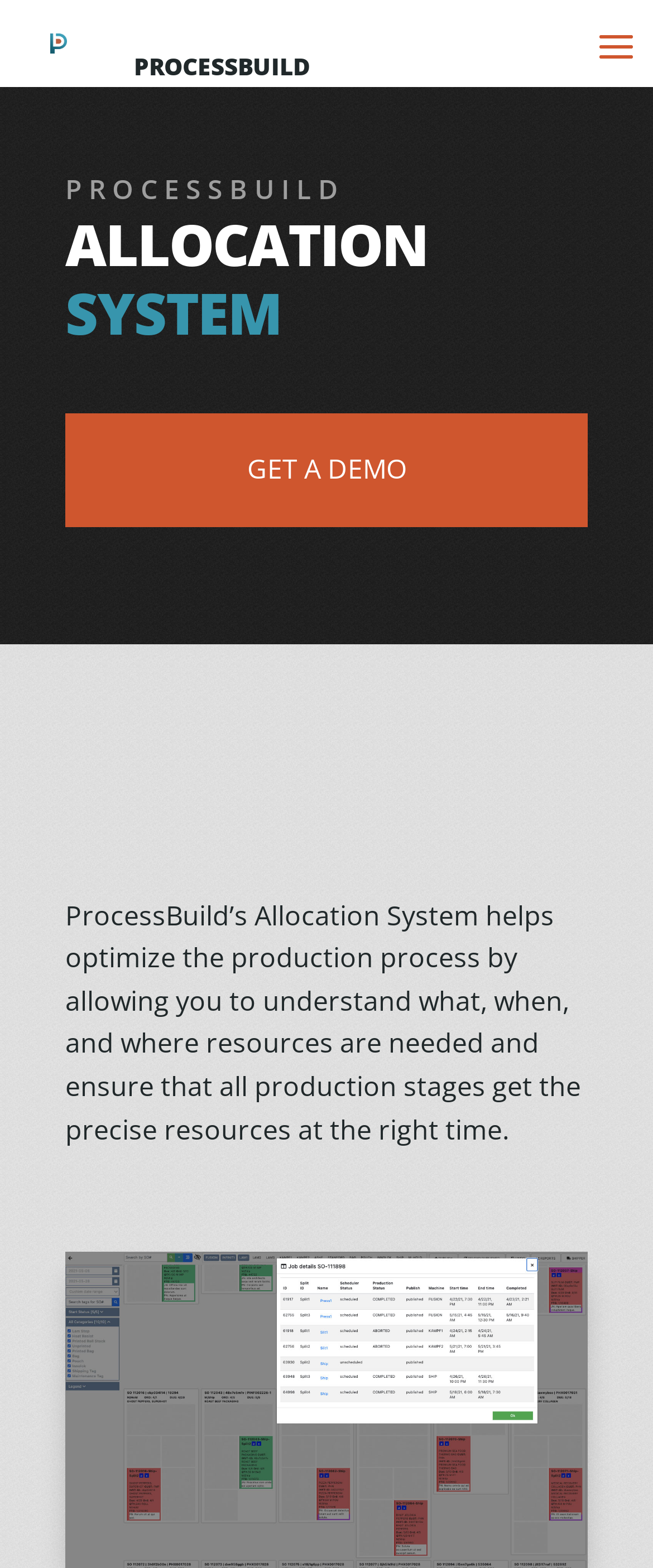Identify the bounding box of the UI element that matches this description: "Get a Demo".

[0.1, 0.264, 0.9, 0.336]